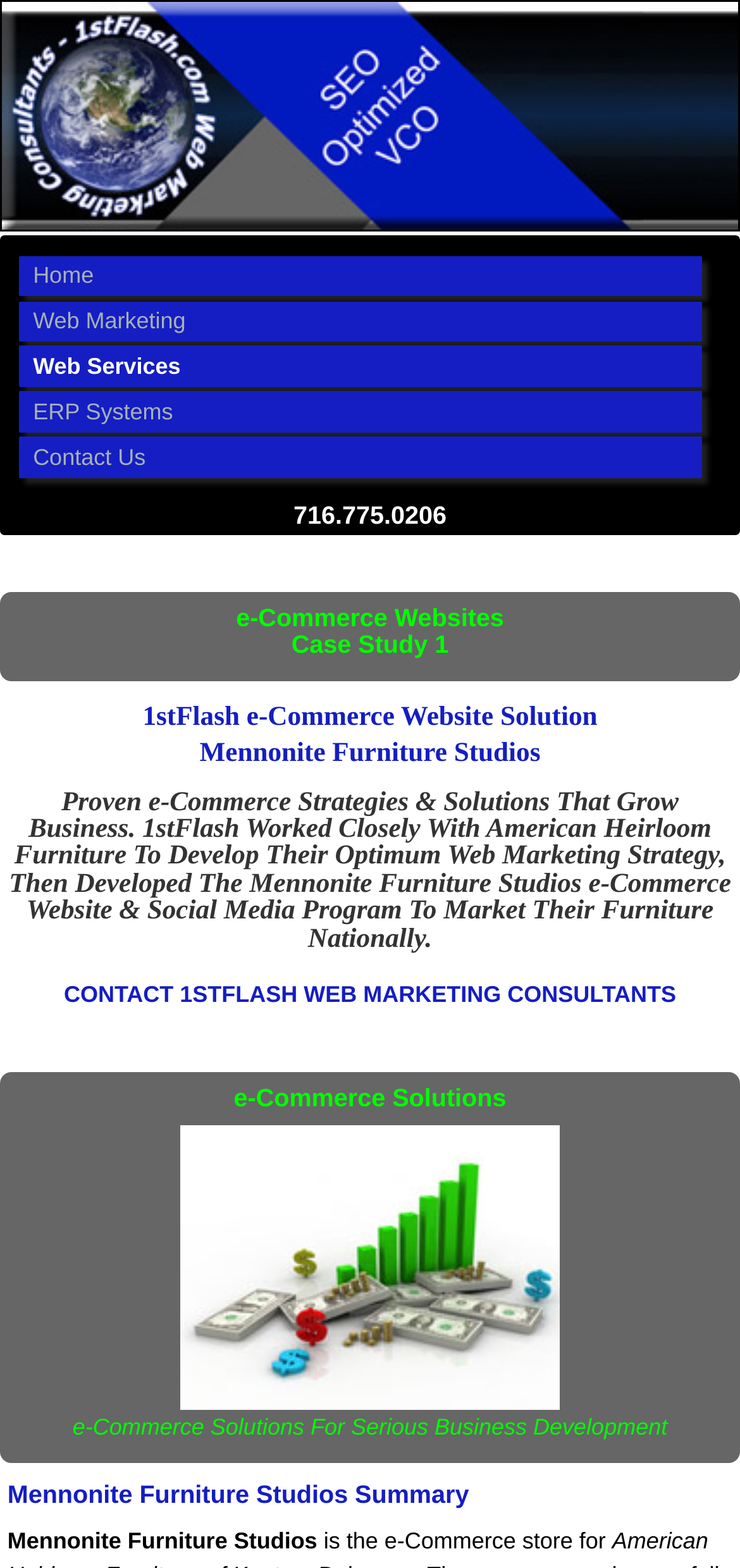Given the element description, predict the bounding box coordinates in the format (top-left x, top-left y, bottom-right x, bottom-right y), using floating point numbers between 0 and 1: Home

[0.029, 0.164, 0.945, 0.188]